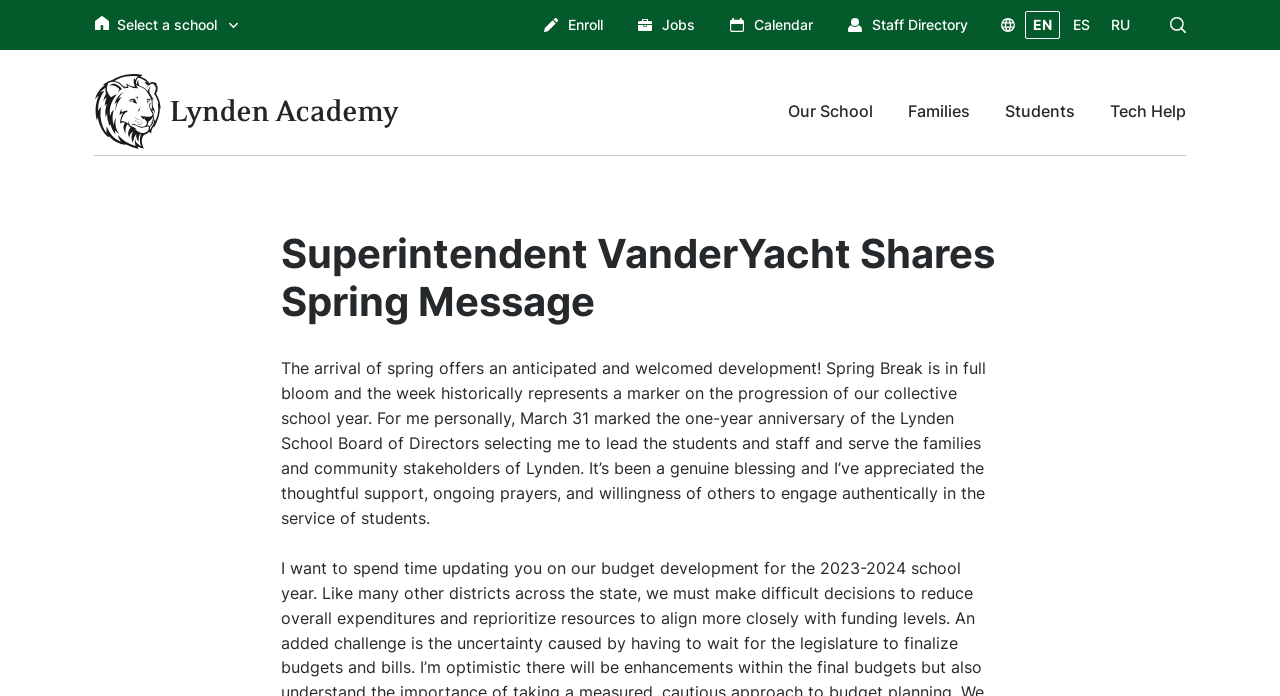Select the bounding box coordinates of the element I need to click to carry out the following instruction: "Go to the staff directory".

[0.65, 0.0, 0.768, 0.072]